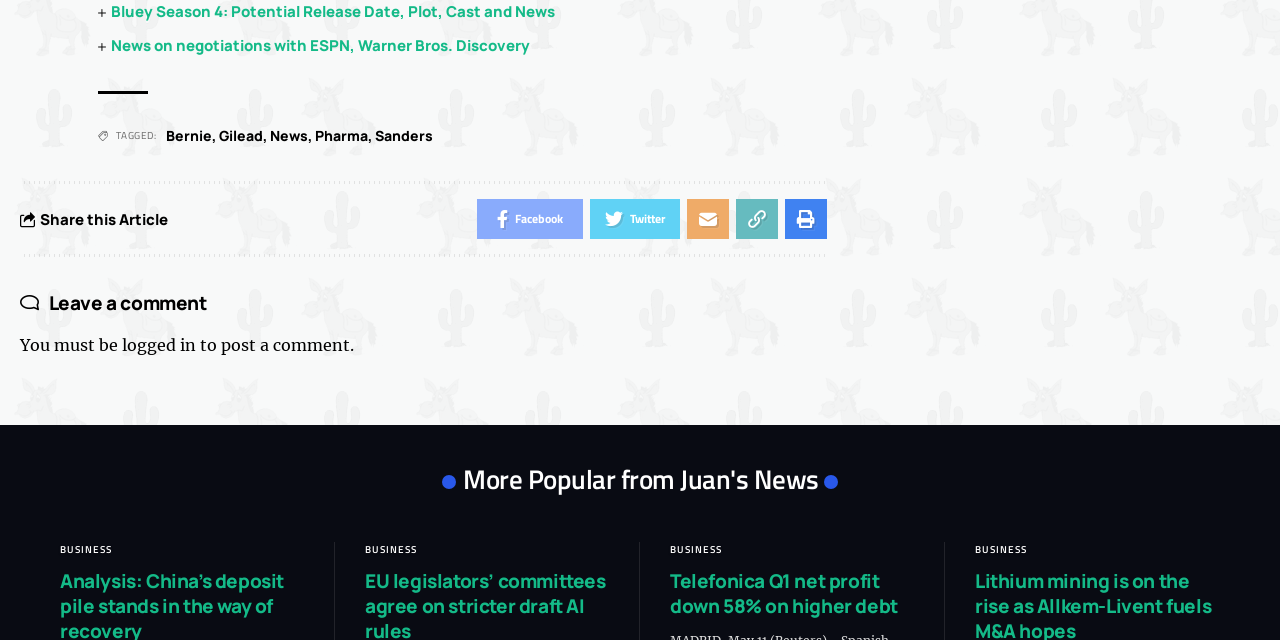How can users share the article? Refer to the image and provide a one-word or short phrase answer.

Facebook, Twitter